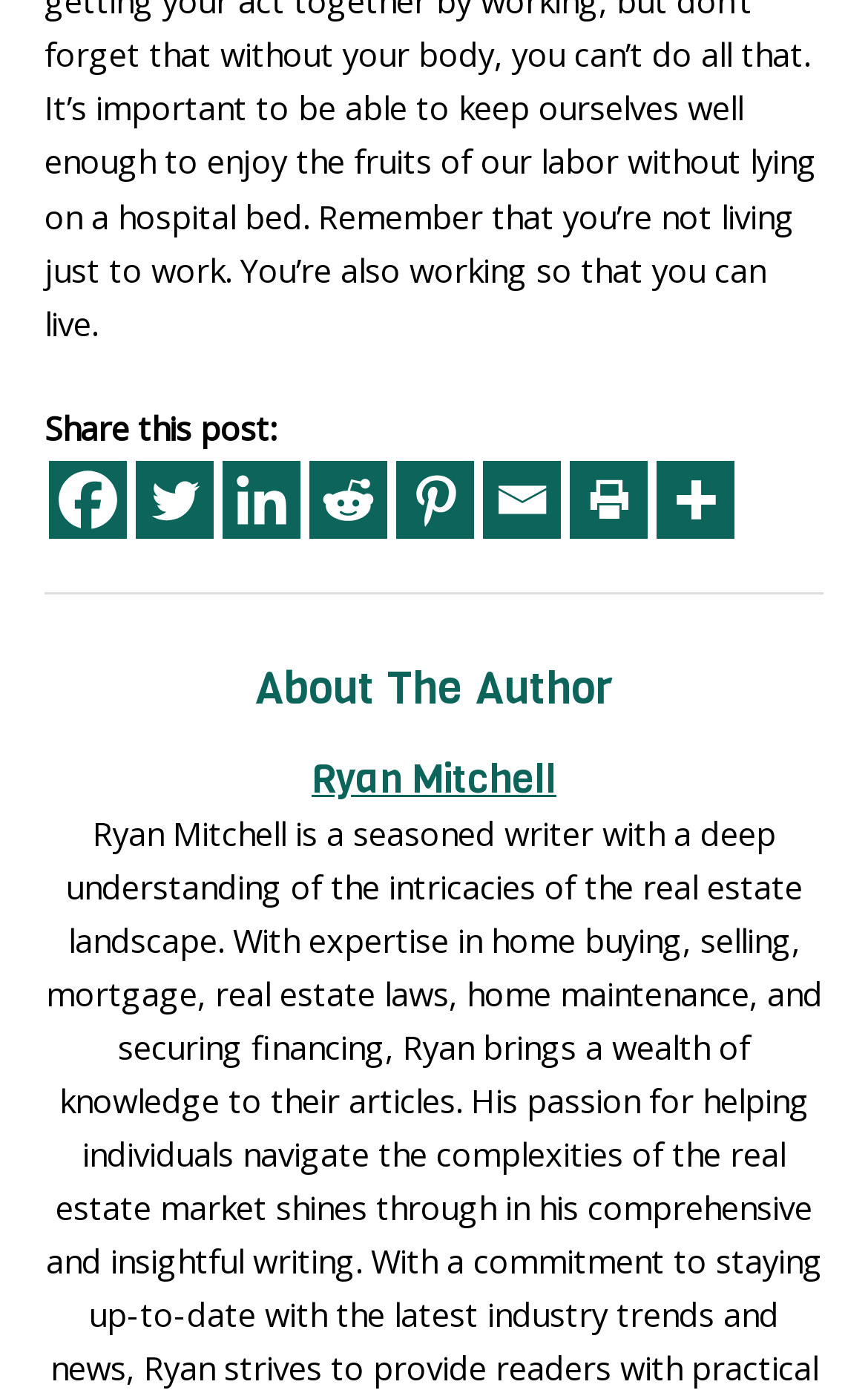Locate the bounding box coordinates of the element that should be clicked to execute the following instruction: "Email this post".

[0.556, 0.331, 0.646, 0.387]